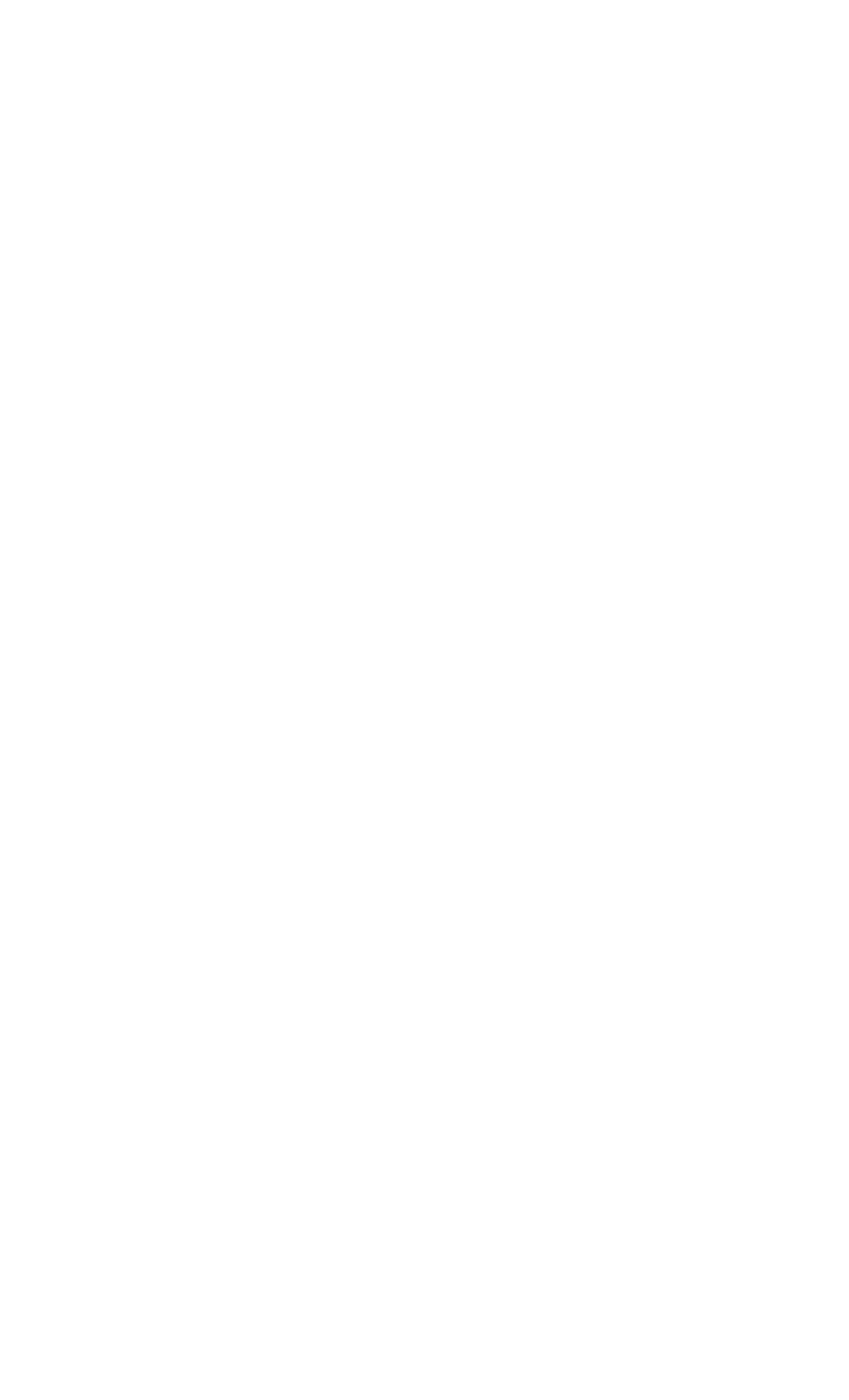Reply to the question with a brief word or phrase: What is the topic of the third heading?

Grammar